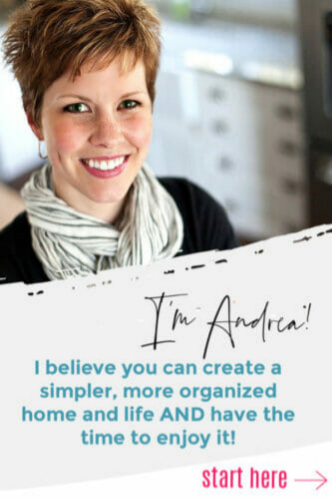Describe all the elements visible in the image meticulously.

The image features a smiling woman named Andrea, who is presenting herself warmly with a welcoming expression. She has short, light brown hair styled with soft waves and is wearing a light scarf, suggesting a casual yet put-together look. The background reveals a softly focused interior setting, enhancing the inviting atmosphere.

Text overlays highlight her message, which reads: "I'm Andrea! I believe you can create a simpler, more organized home and life AND have the time to enjoy it!" This text conveys her belief in the possibility of achieving a fulfilling, organized lifestyle.

Below her message, a call-to-action encourages viewers to "start here," inviting them to engage with her content and insights. The overall tone of the image and accompanying text is friendly and motivational, aimed at inspiring others to embark on a journey toward simplicity and organization in their own lives.